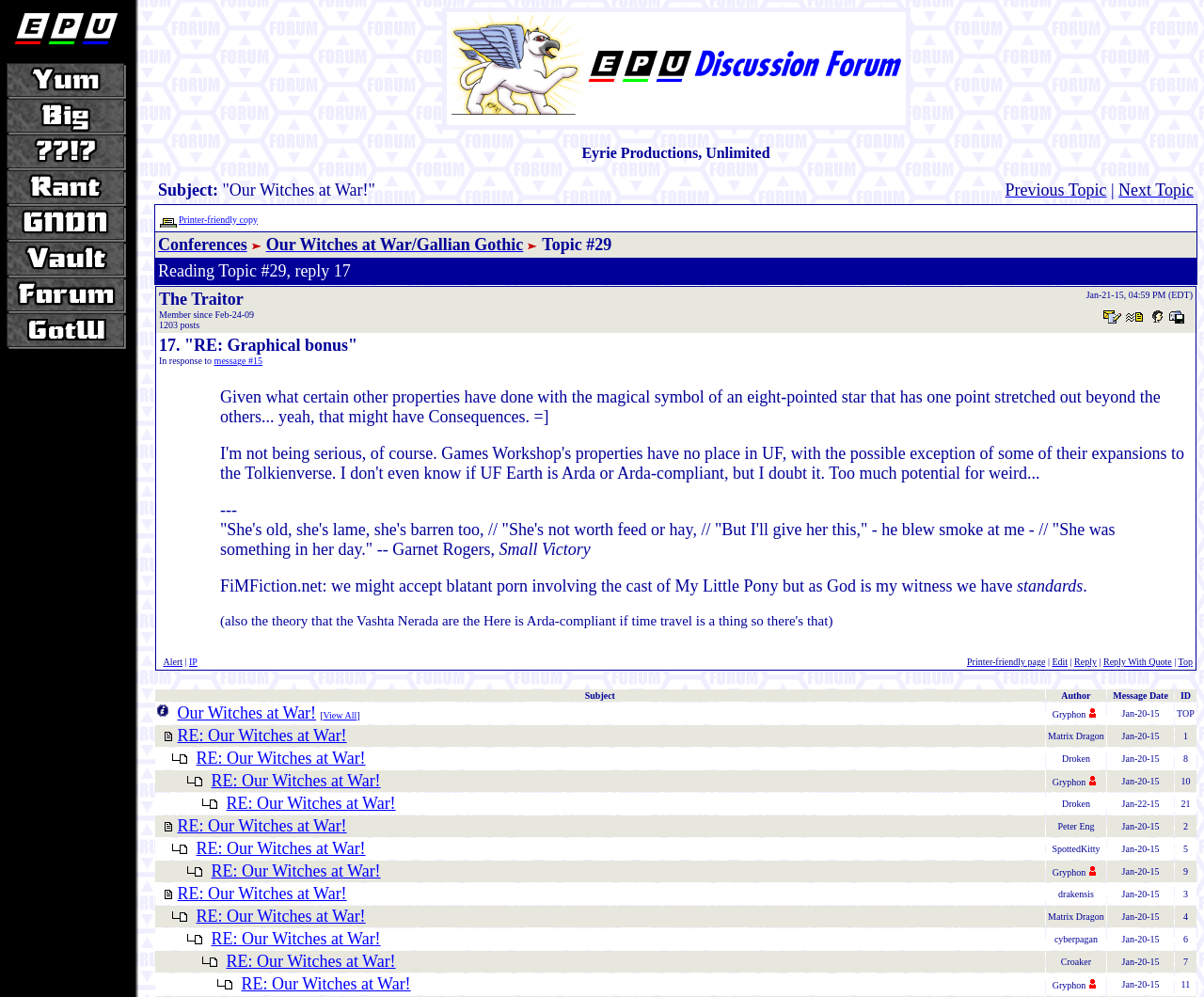What is the topic number of the current discussion?
Please give a well-detailed answer to the question.

I found the topic number in the text 'Conferences Our Witches at War/Gallian Gothic Topic #29', which indicates that the current discussion topic number is 29.